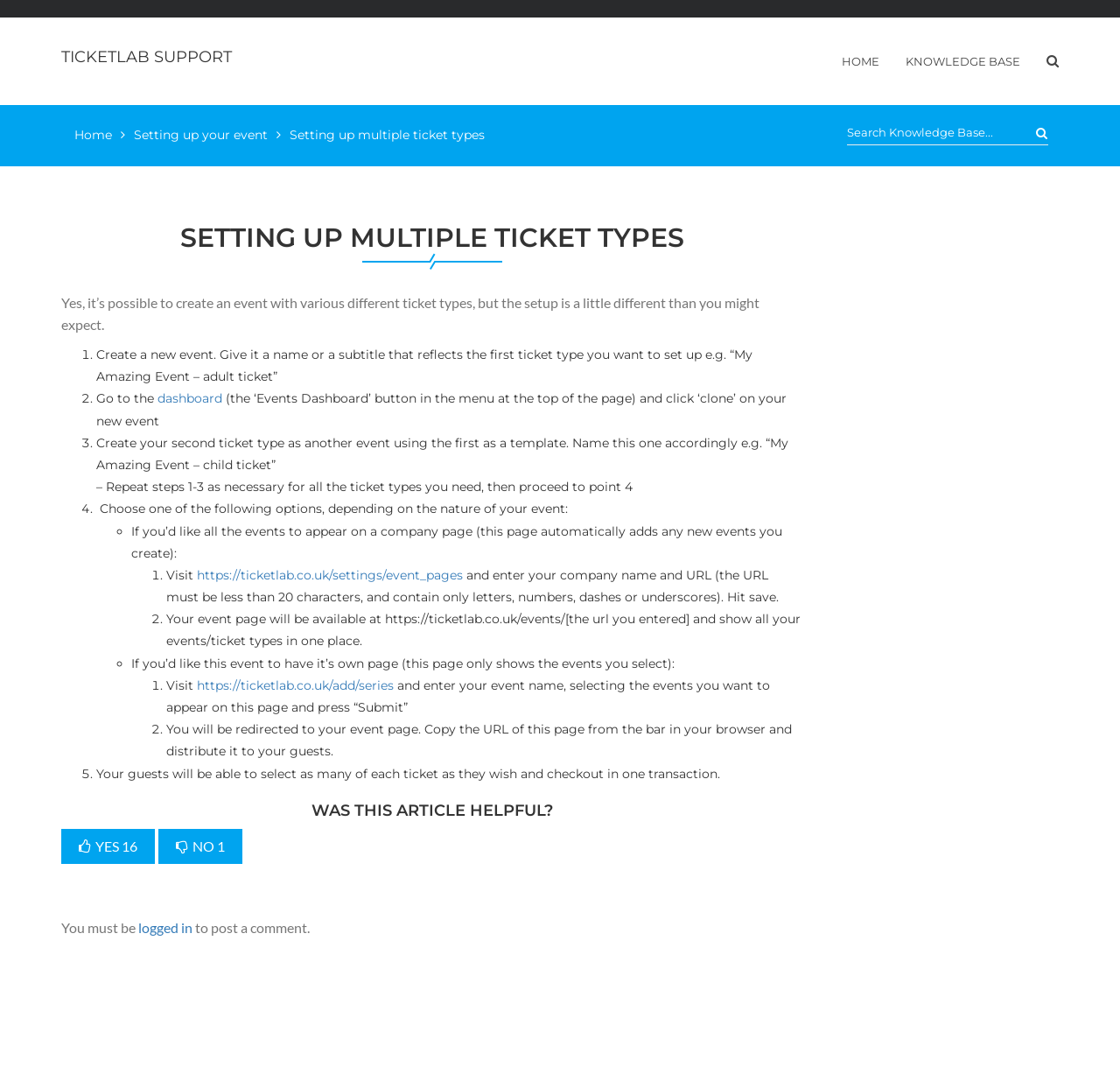Please provide the bounding box coordinates for the element that needs to be clicked to perform the instruction: "Click TICKETLAB SUPPORT". The coordinates must consist of four float numbers between 0 and 1, formatted as [left, top, right, bottom].

[0.055, 0.037, 0.219, 0.077]